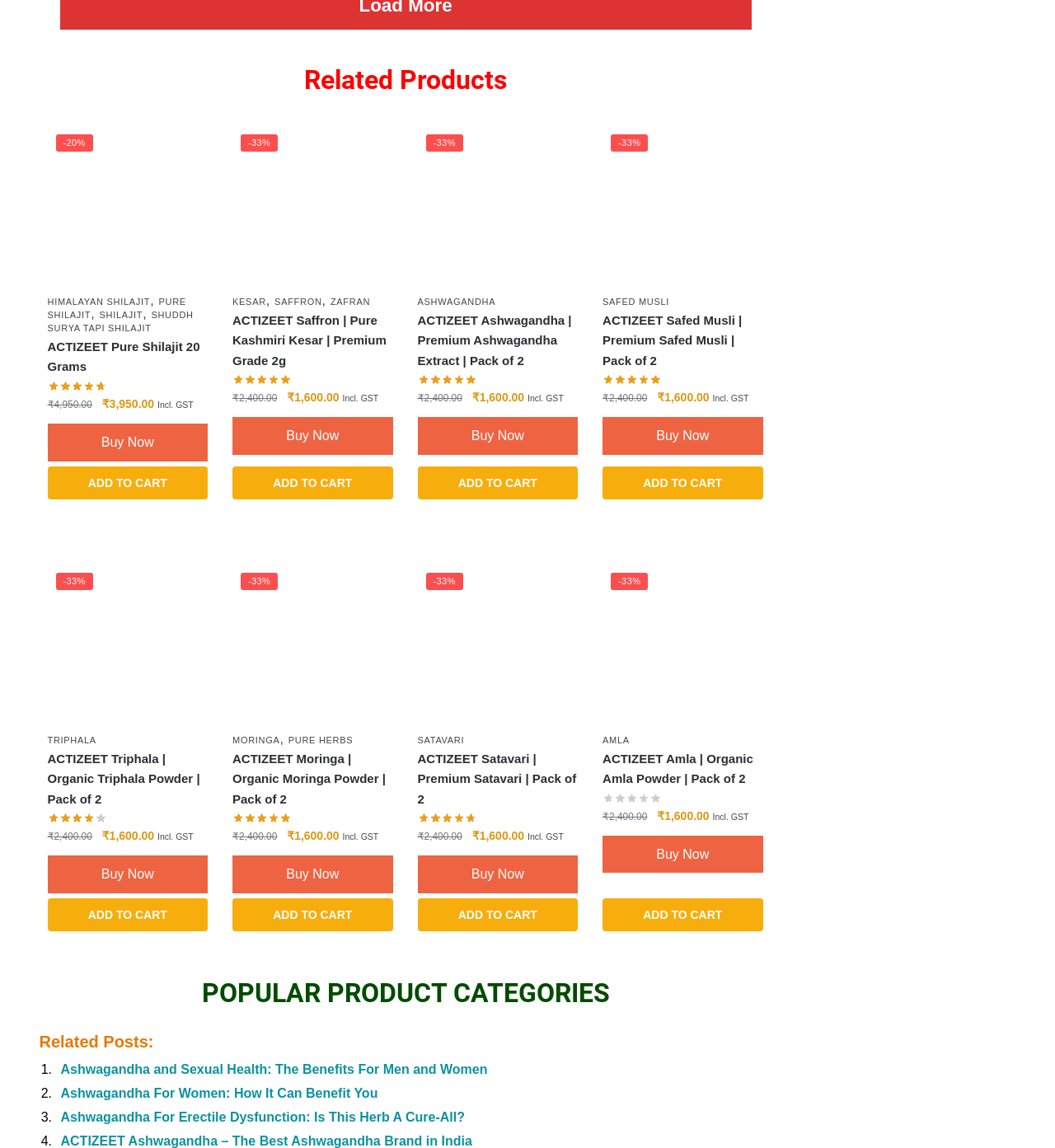Please provide the bounding box coordinates in the format (top-left x, top-left y, bottom-right x, bottom-right y). Remember, all values are floating point numbers between 0 and 1. What is the bounding box coordinate of the region described as: Buy Now

[0.045, 0.741, 0.197, 0.774]